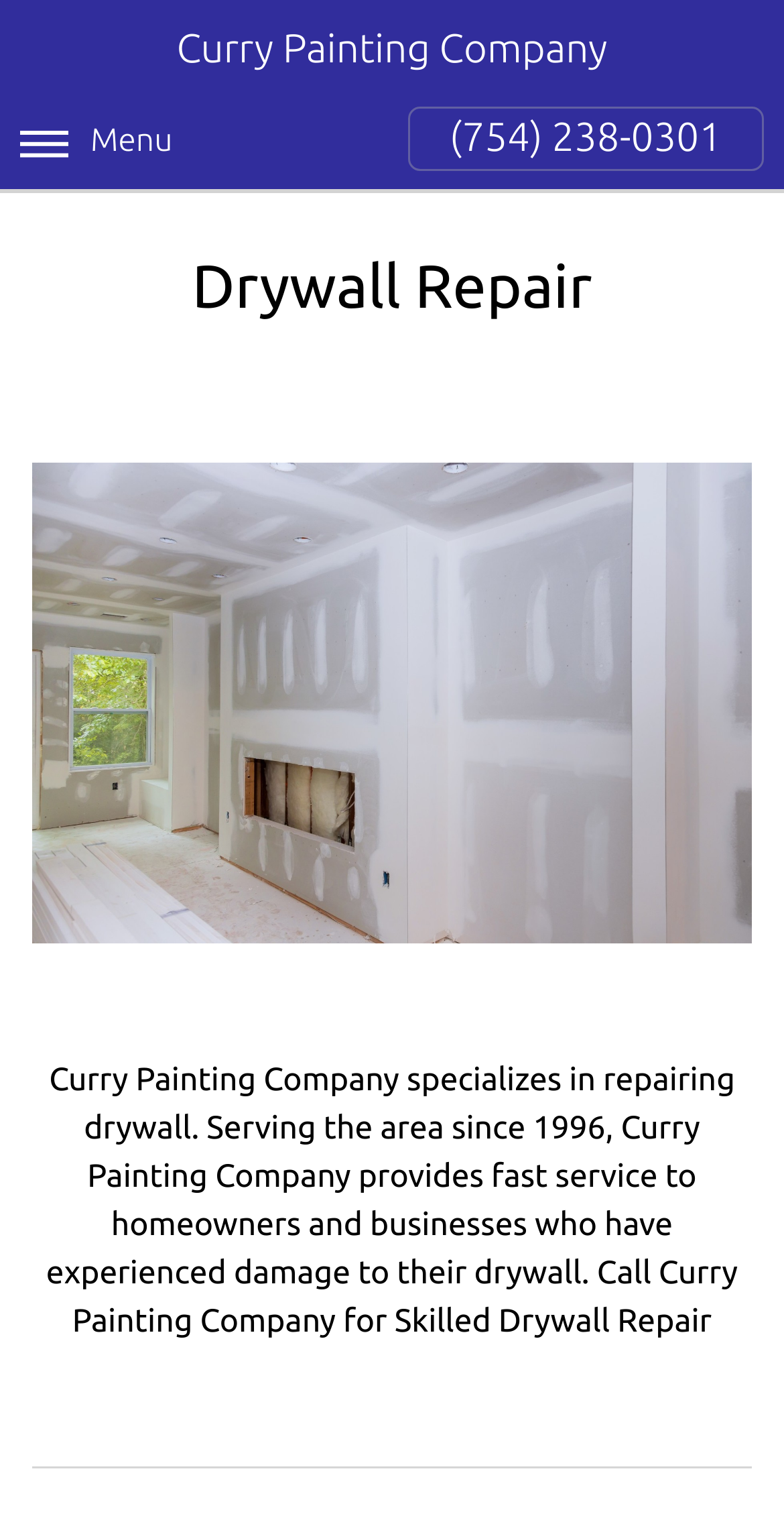Provide an in-depth caption for the contents of the webpage.

The webpage is about Drywall Repair by Curry Painting Company. At the top, there is a heading with the company name "Curry Painting Company". Below it, there is a "Menu" button on the left and a phone number "(754) 238-0301" on the right. 

Underneath, there is a prominent heading "Drywall Repair" that spans almost the entire width of the page. Below this heading, there is a small non-descriptive text element, followed by a large image that takes up most of the page width and about half of the page height. The image is likely related to drywall repair.

Below the image, there is a paragraph of text that describes Curry Painting Company's drywall repair services. The text explains that the company has been serving the area since 1996, providing fast service to homeowners and businesses with drywall damage, and invites readers to call for skilled drywall repair. 

At the very bottom of the page, there is a horizontal separator line.